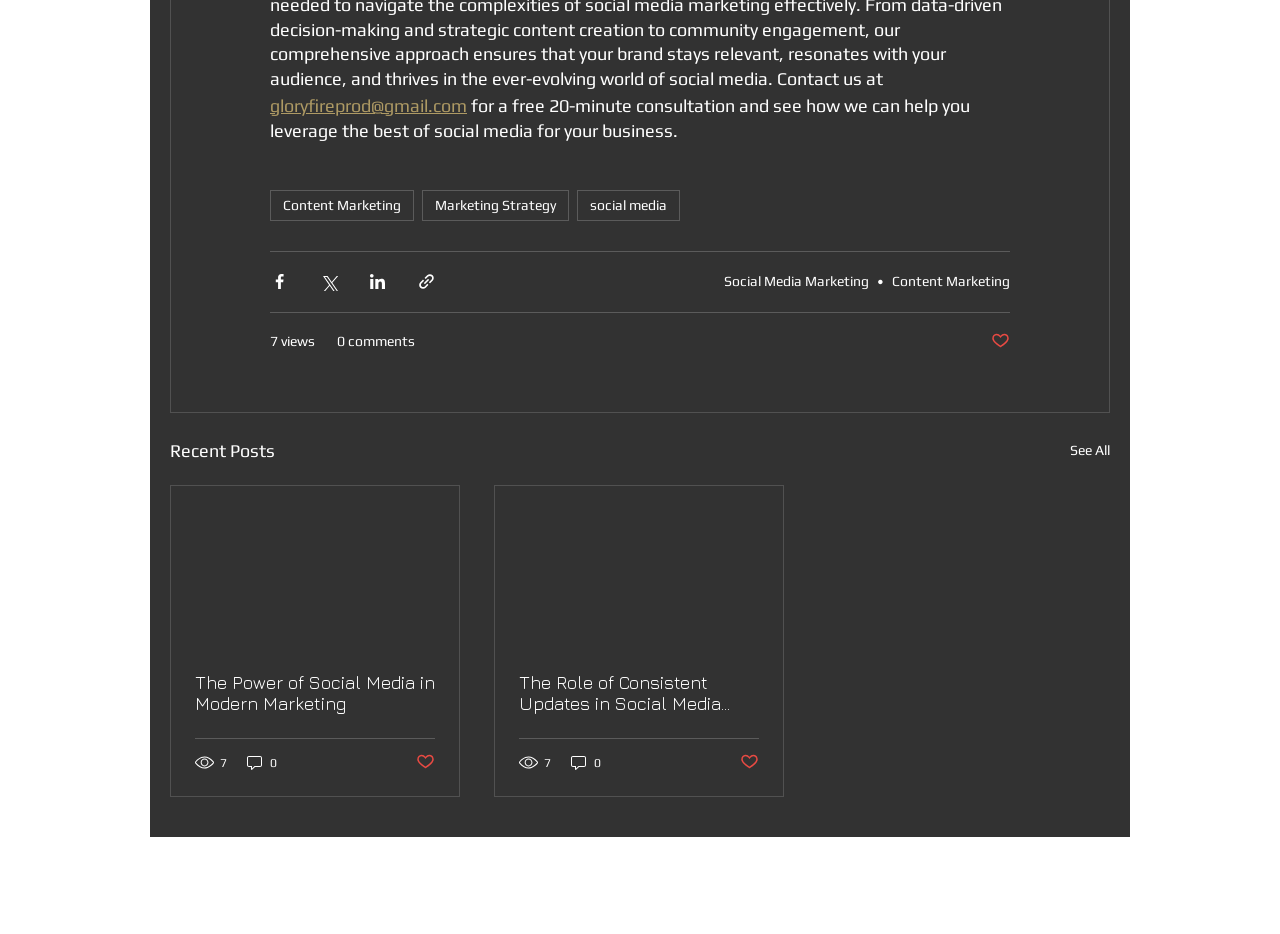How many social media platforms can you share content with?
Look at the image and respond to the question as thoroughly as possible.

There are four buttons at the top of the page that allow you to share content with different social media platforms. These platforms are Facebook, Twitter, LinkedIn, and a generic 'link' option.